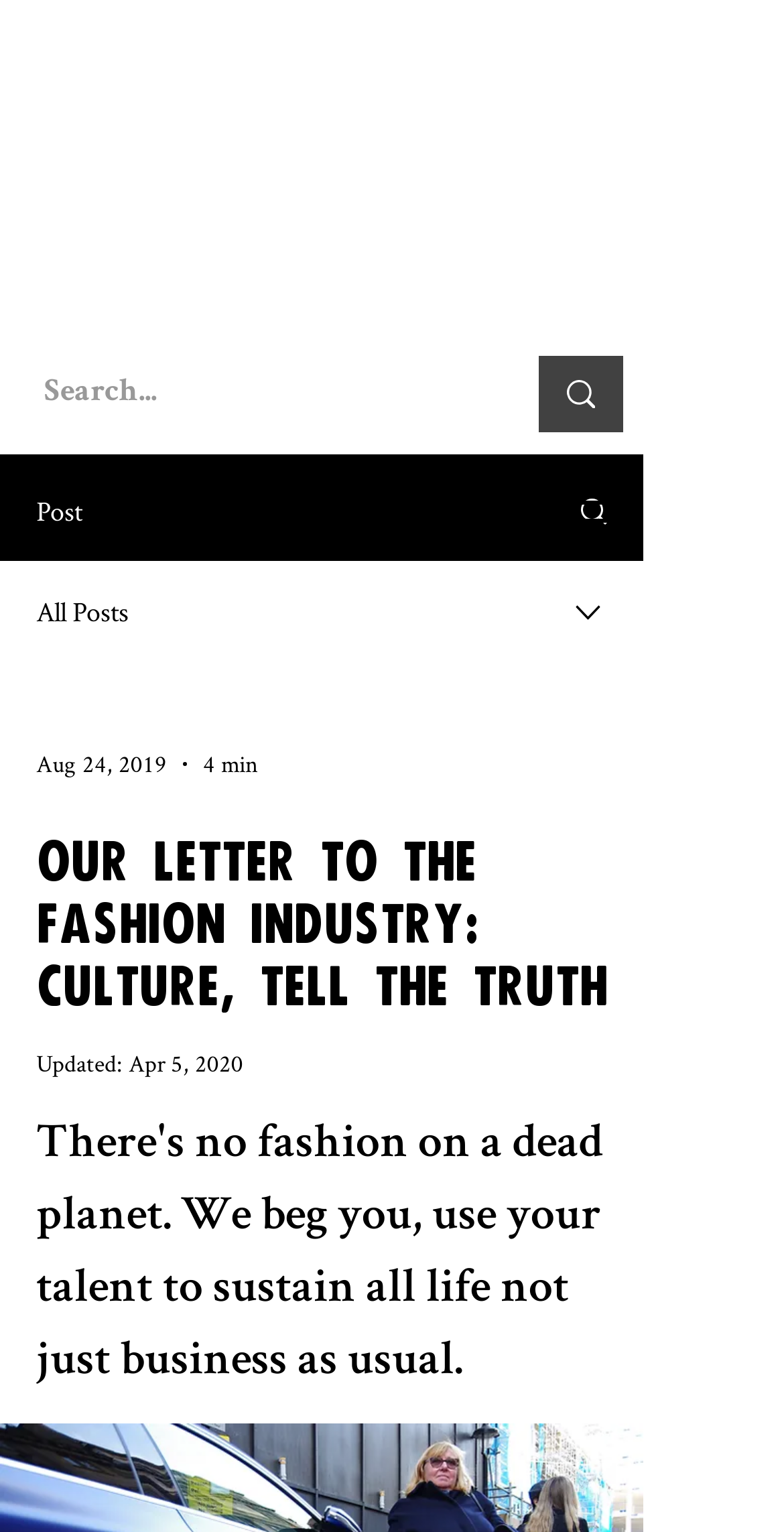Find the bounding box of the web element that fits this description: "Search".

[0.695, 0.302, 0.818, 0.365]